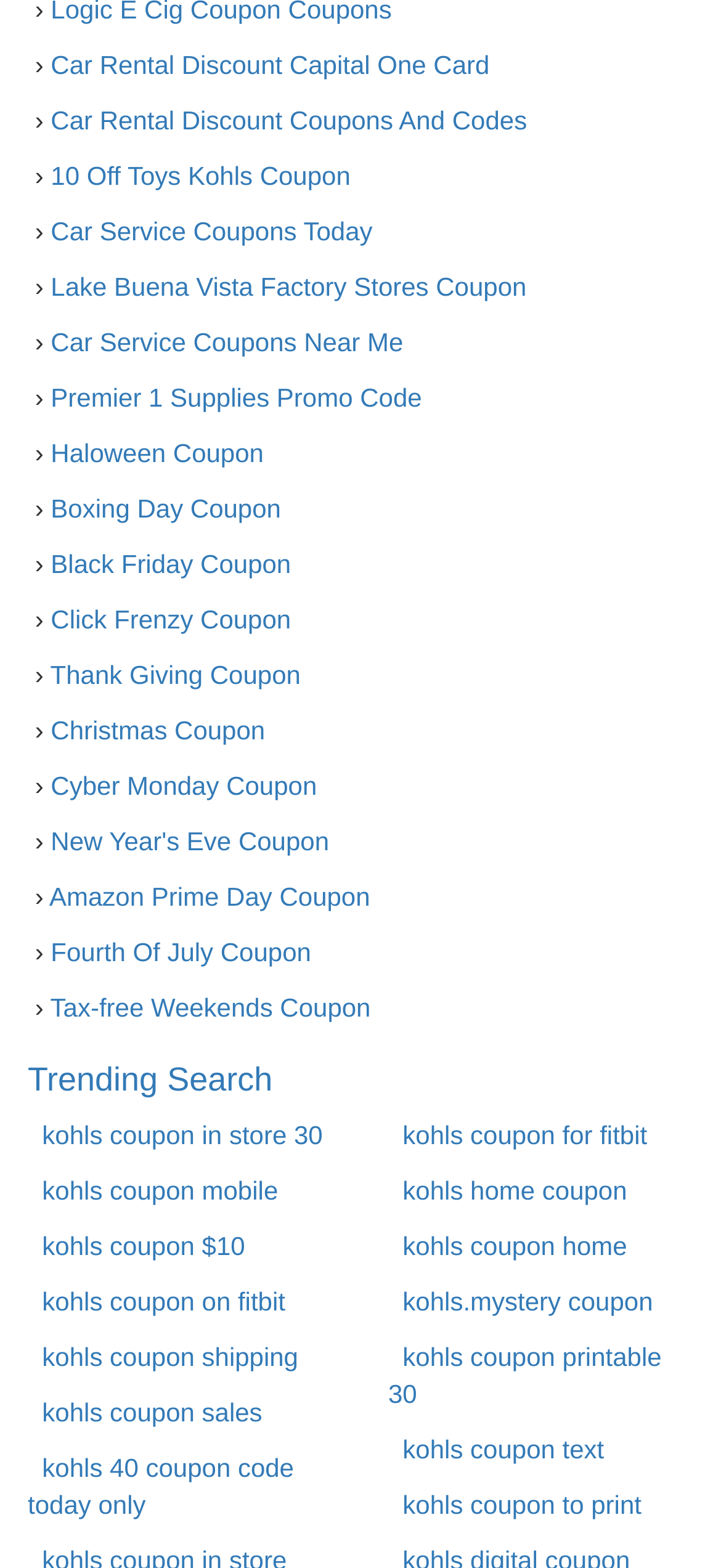Determine the bounding box coordinates for the area that needs to be clicked to fulfill this task: "Click Car Rental Discount Capital One Card". The coordinates must be given as four float numbers between 0 and 1, i.e., [left, top, right, bottom].

[0.07, 0.031, 0.679, 0.05]